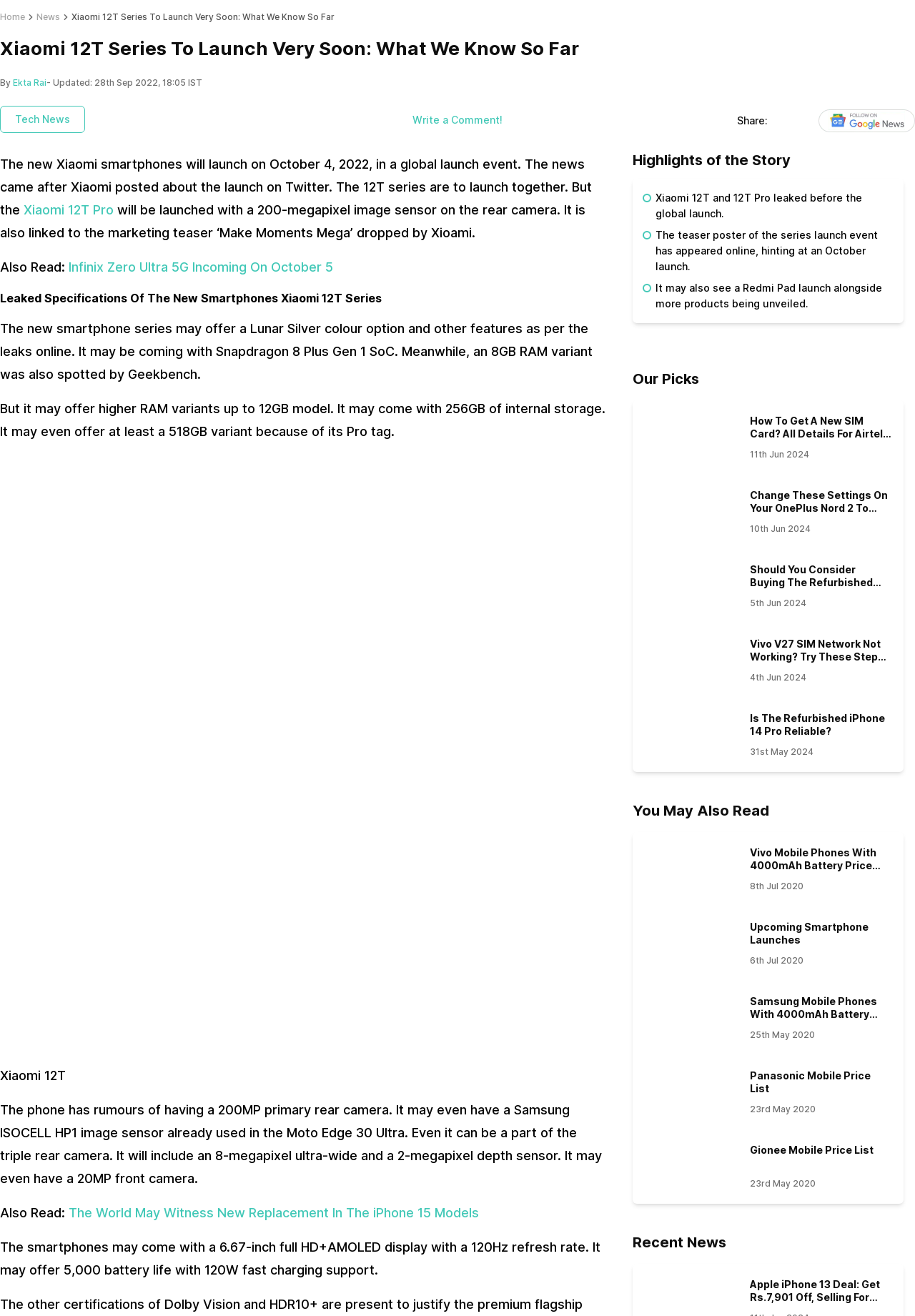Respond to the question below with a single word or phrase: When will the Xiaomi 12T series launch?

October 4, 2022